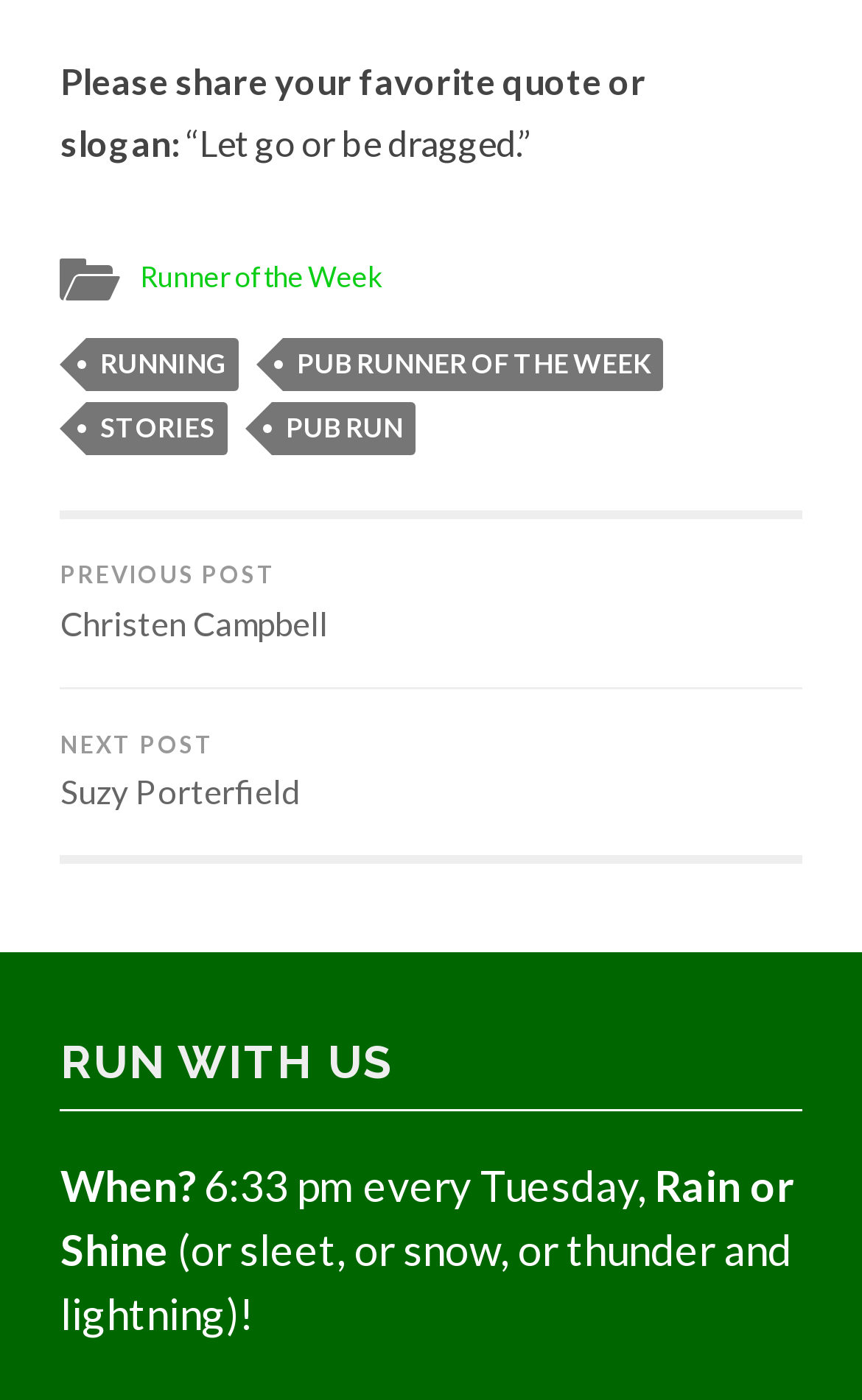What is the time of the weekly run?
Examine the image closely and answer the question with as much detail as possible.

The time of the weekly run is found in the StaticText element with the text '6:33 pm every Tuesday,' which is located below the heading 'RUN WITH US' and is part of the schedule information.